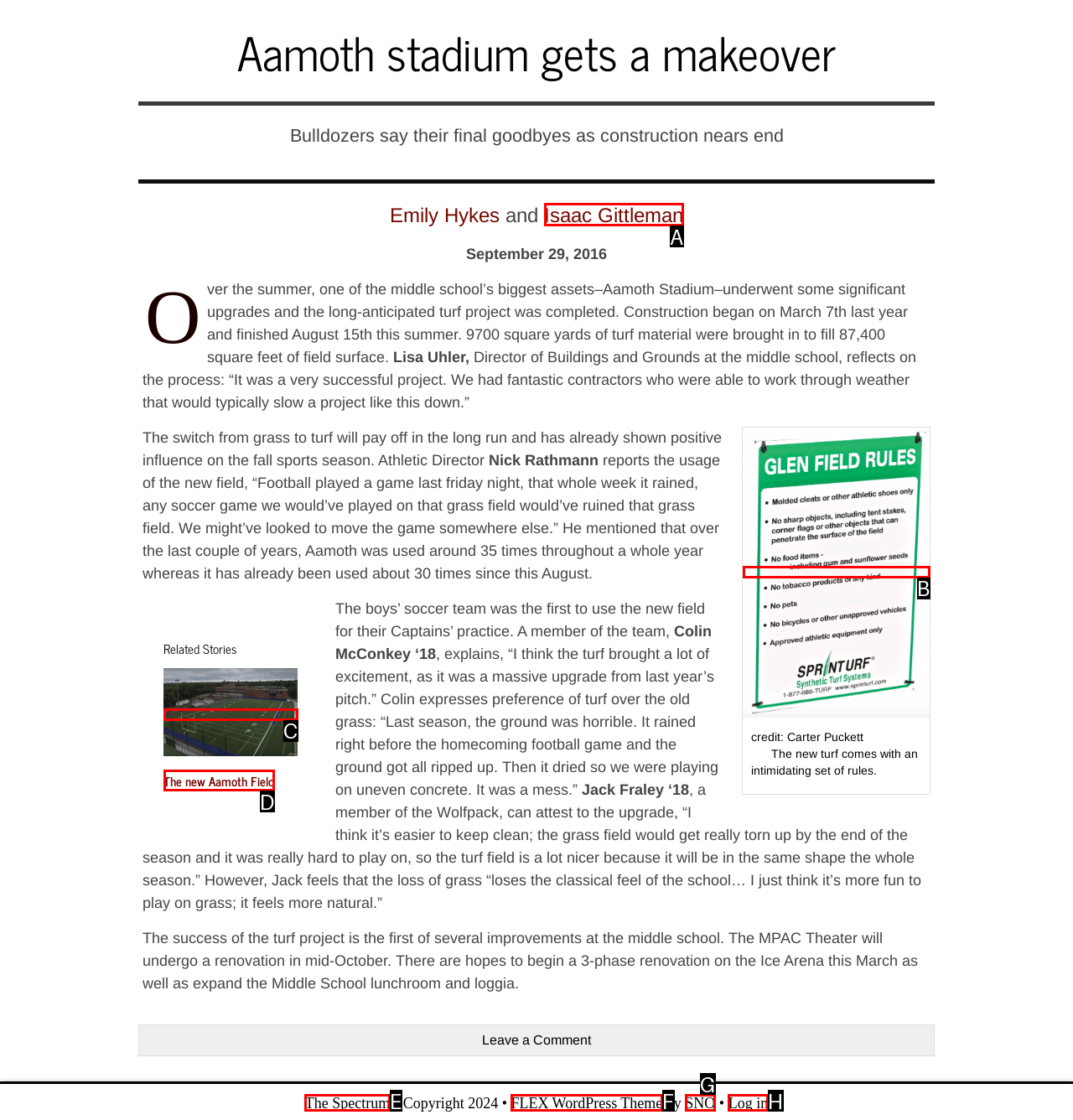Identify the HTML element that matches the description: alt="SiteLock" title="SiteLock"
Respond with the letter of the correct option.

None